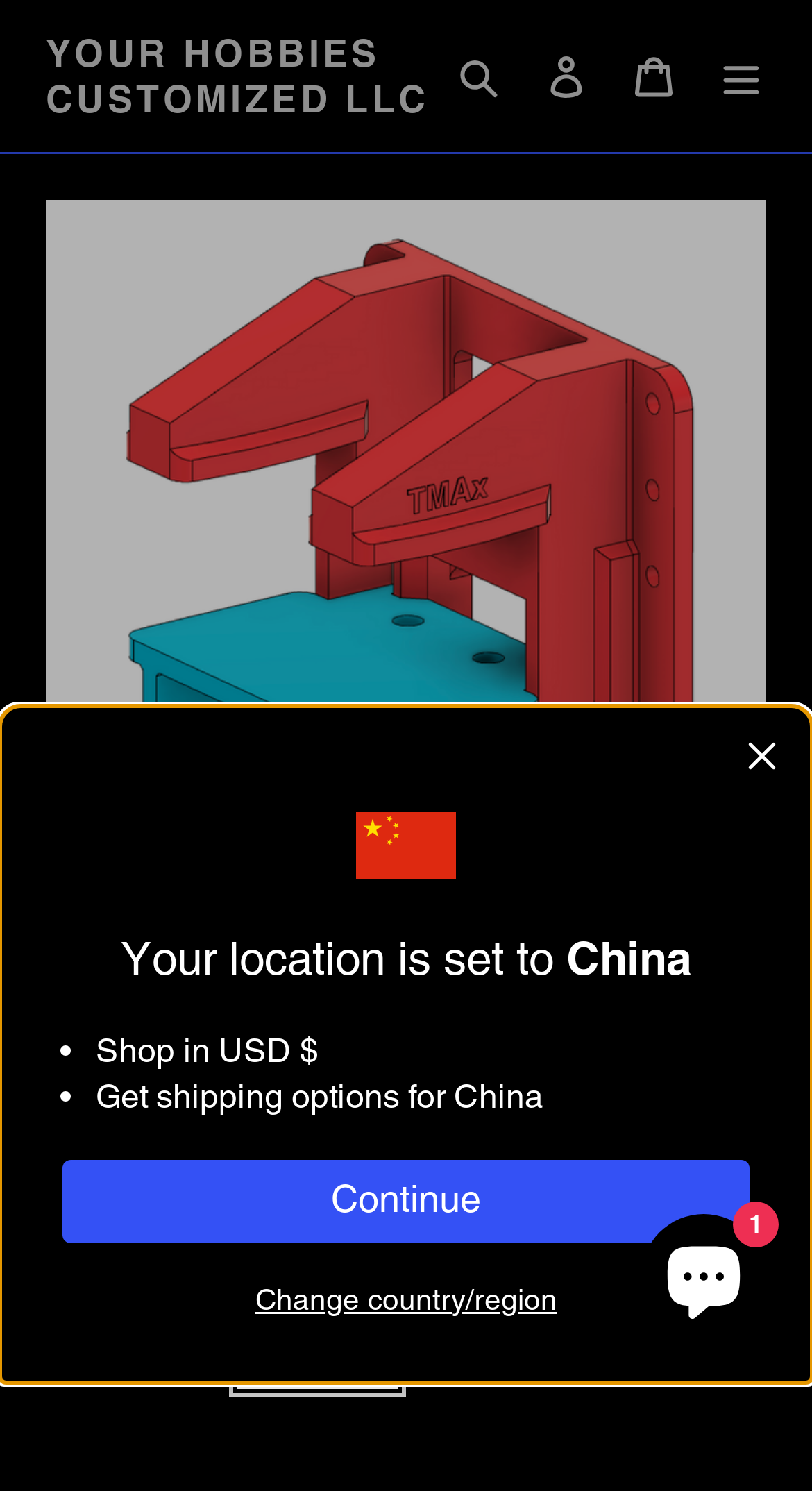Please specify the coordinates of the bounding box for the element that should be clicked to carry out this instruction: "view your cart". The coordinates must be four float numbers between 0 and 1, formatted as [left, top, right, bottom].

[0.751, 0.021, 0.859, 0.081]